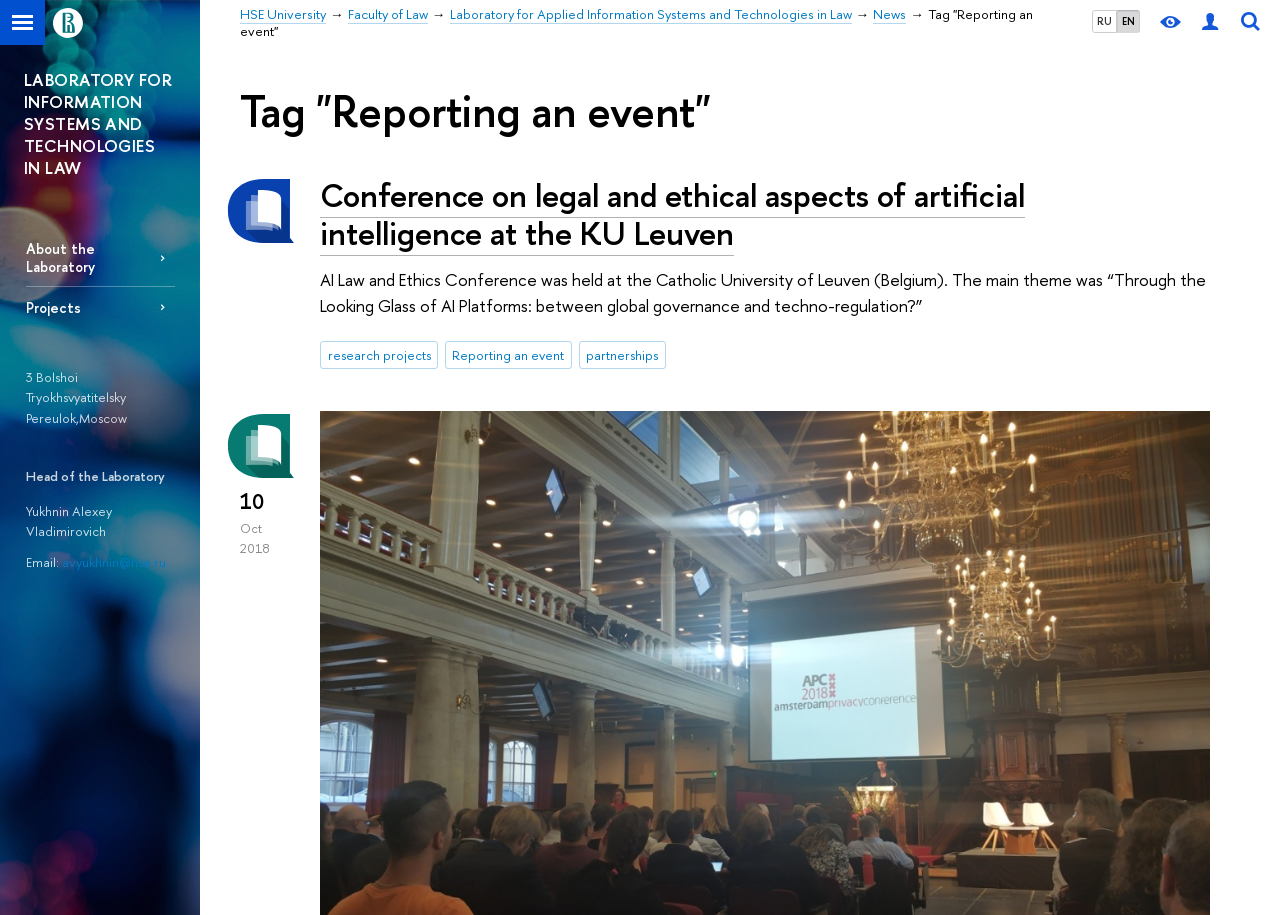What is the address of the laboratory?
Provide a well-explained and detailed answer to the question.

I found a static text element with the address '3 Bolshoi Tryokhsvyatitelsky Pereulok, Moscow' which is part of a description list, indicating that this is the address of the laboratory.